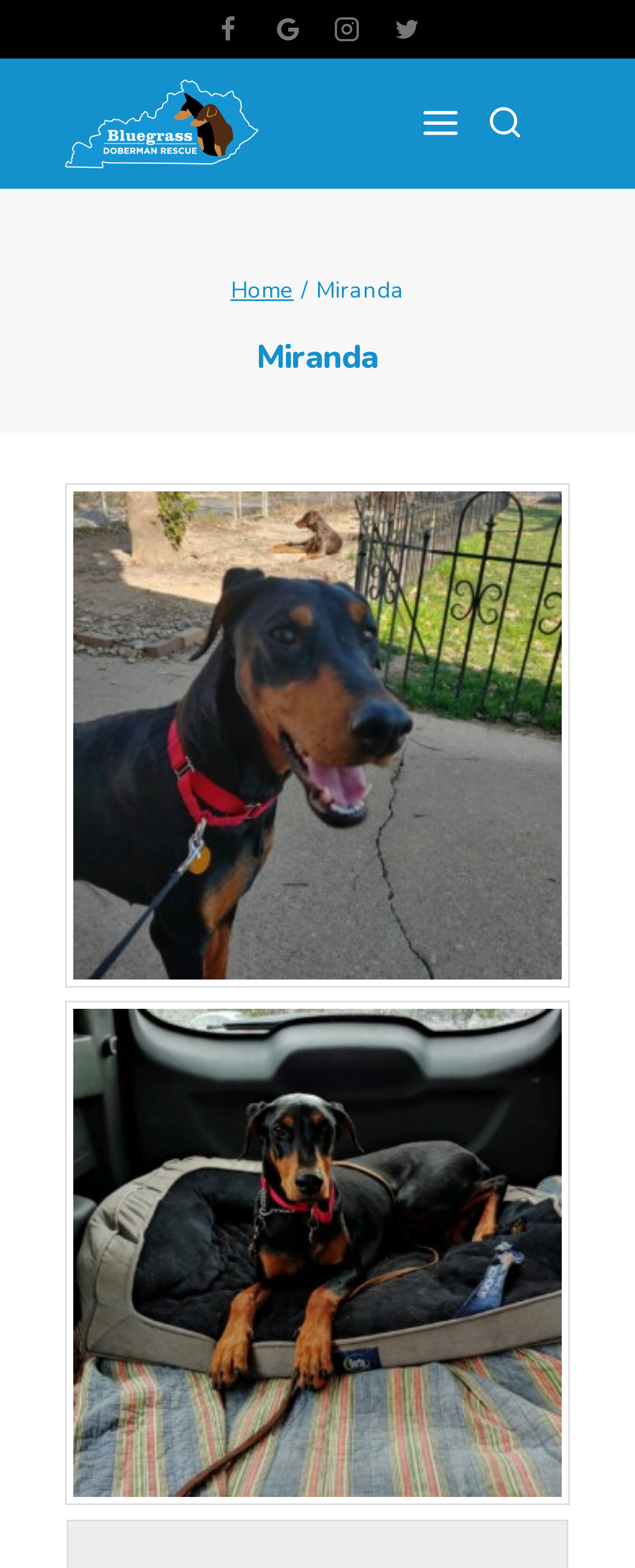Please identify the bounding box coordinates of the element that needs to be clicked to perform the following instruction: "Go to the home page".

[0.363, 0.175, 0.463, 0.195]